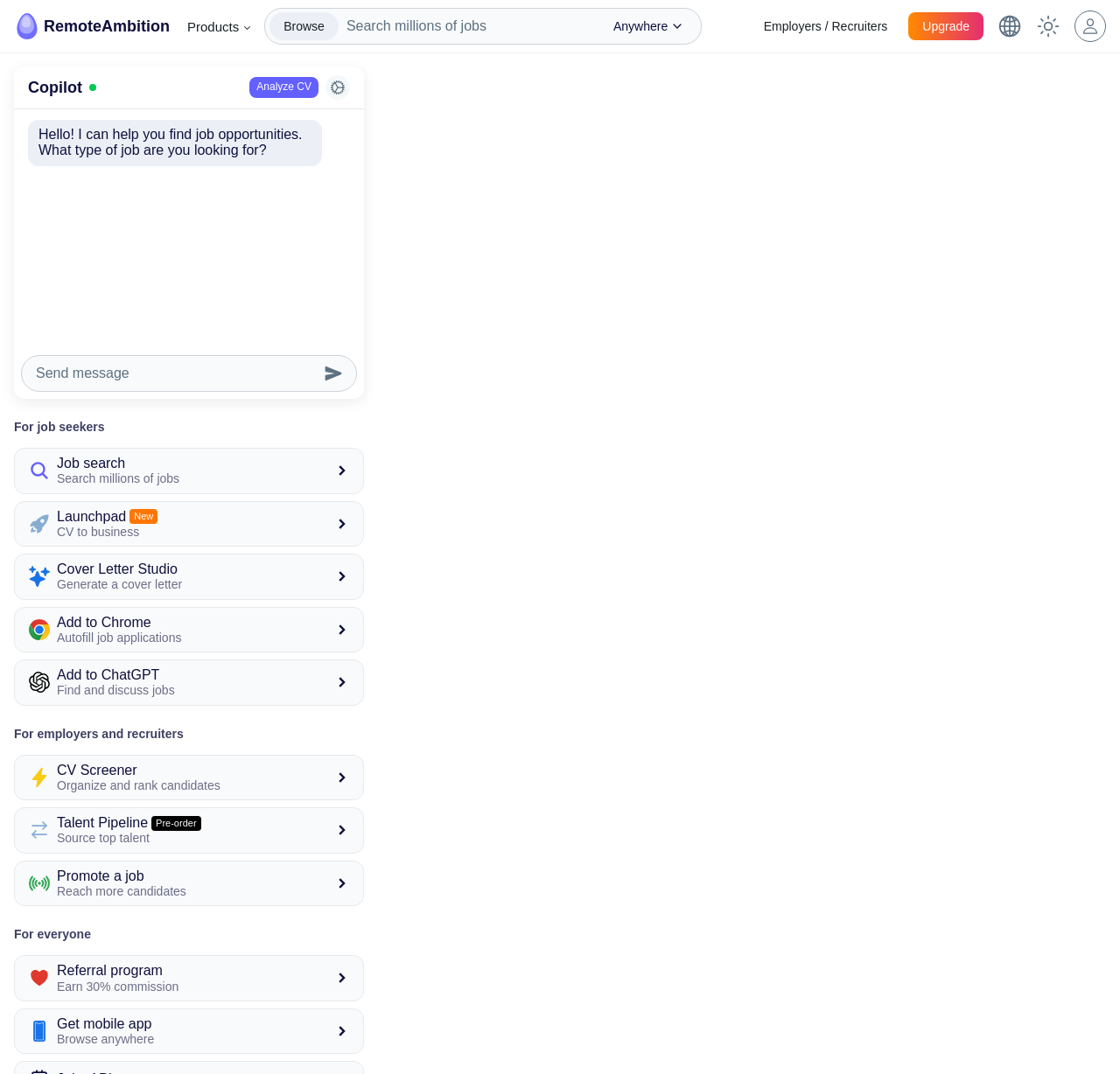Answer the question below using just one word or a short phrase: 
What is the 'Copilot' feature on this website?

Unknown